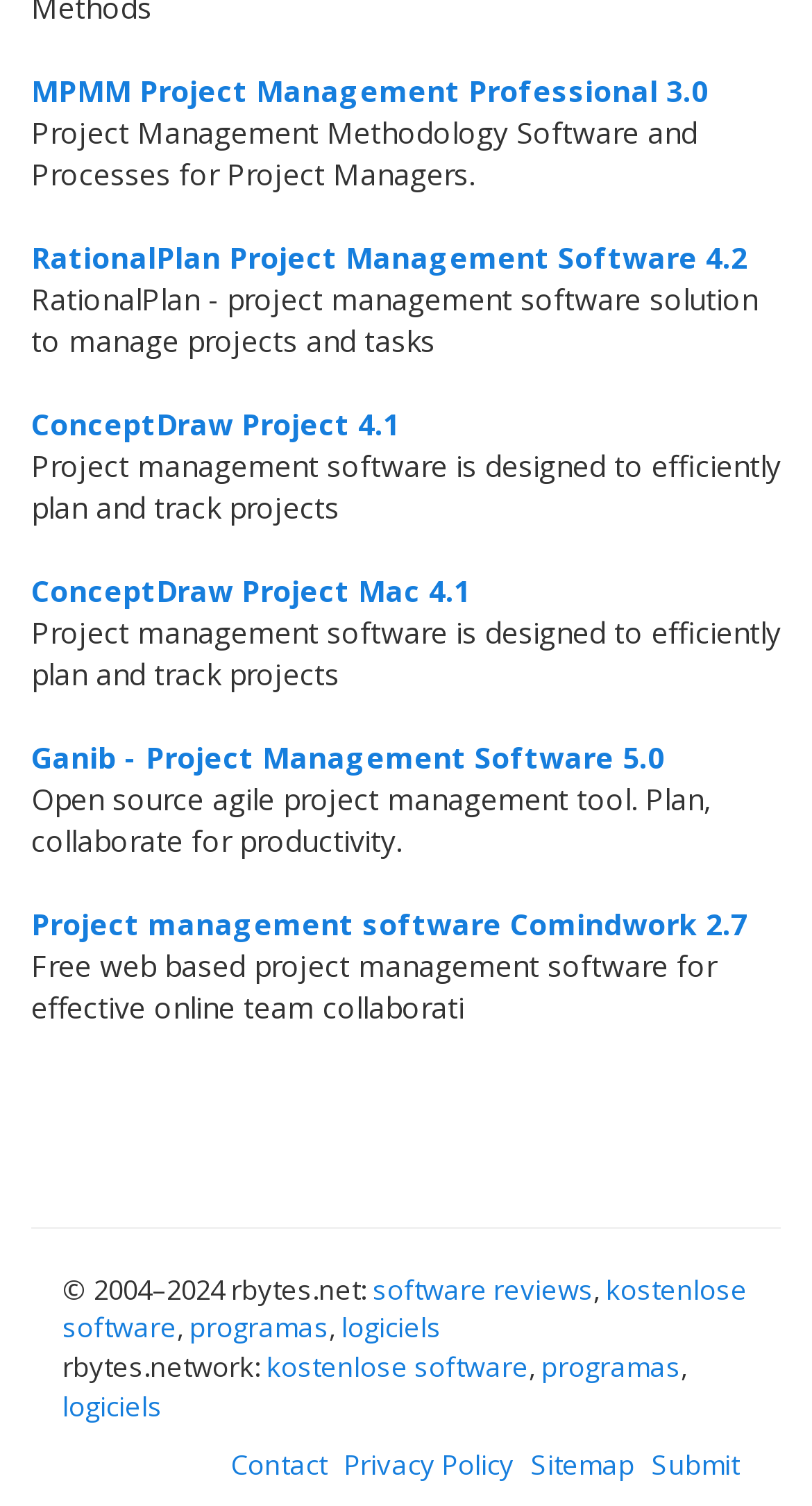What is the purpose of ConceptDraw Project 4.1?
Kindly offer a comprehensive and detailed response to the question.

I read the description of ConceptDraw Project 4.1 and found that it is designed to efficiently plan and track projects.